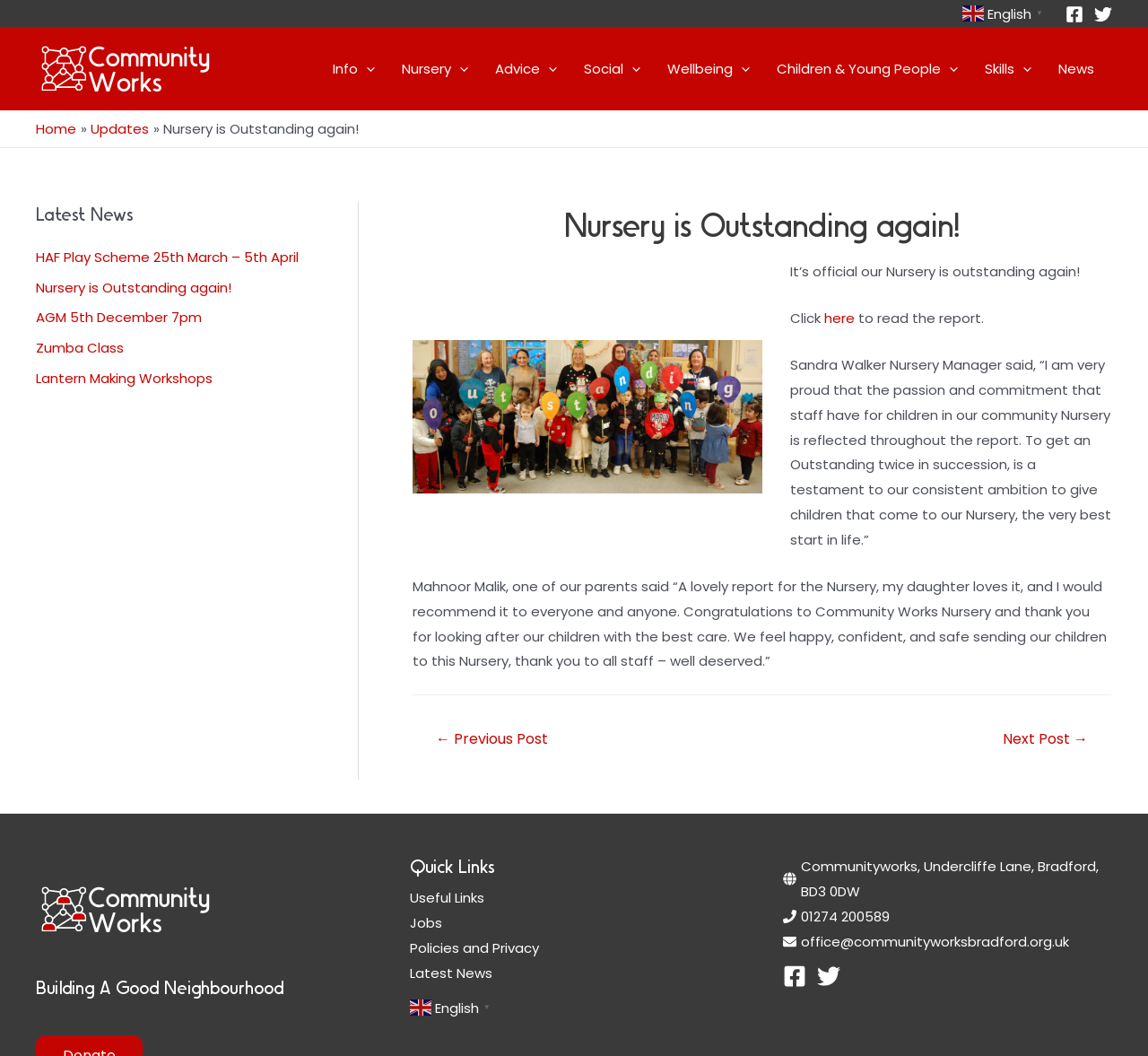Examine the image and give a thorough answer to the following question:
How many social media links are in the footer?

I counted the number of social media links in the footer by looking at the complementary element 'Footer Widget 1' which contains links 'Facebook' and 'Twitter'. These are the only social media links in the footer, so there are 2 social media links in total.